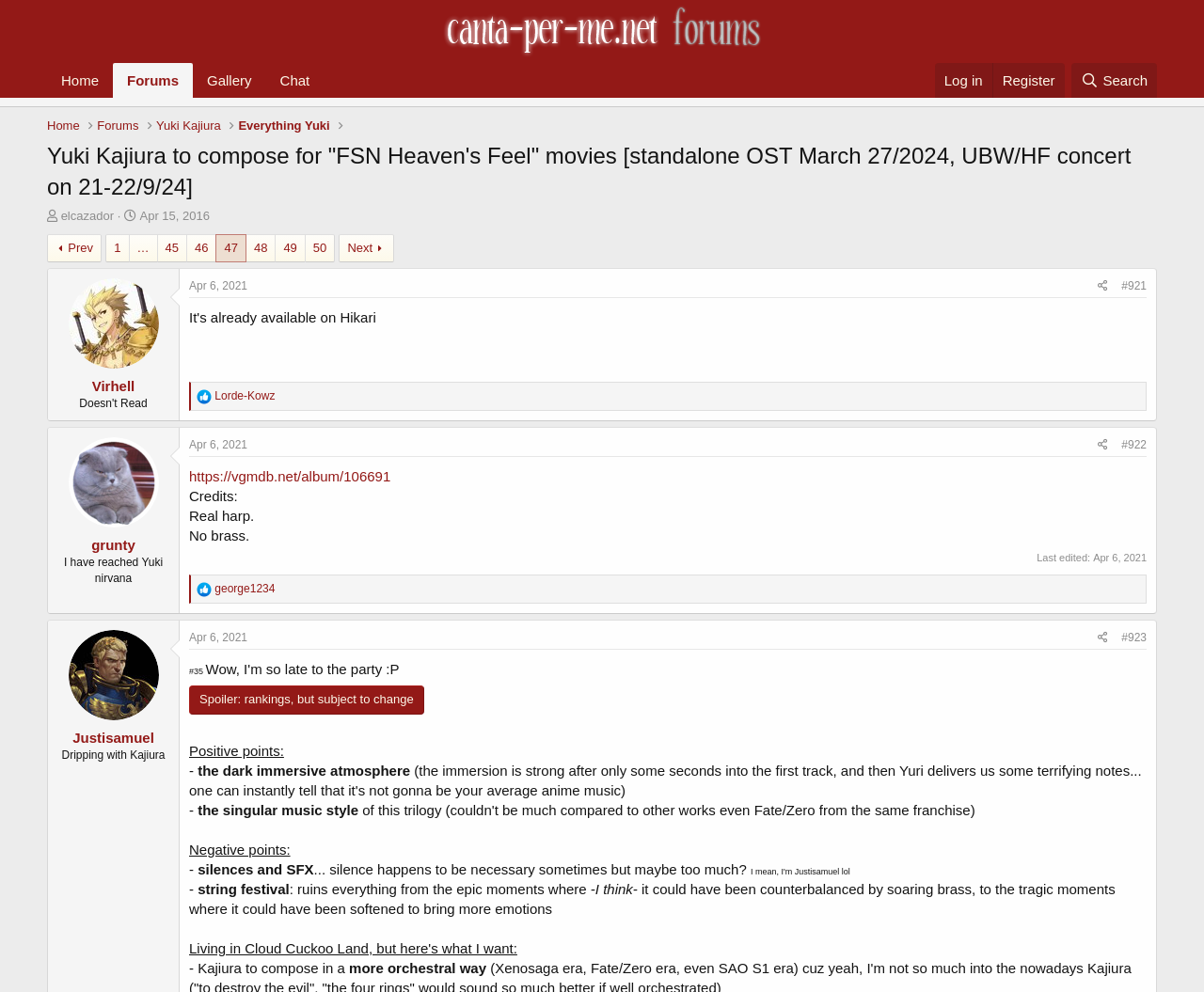What is the date of the last edited post?
Please respond to the question with a detailed and well-explained answer.

The 'Last edited:' label shows that the last edited post was on Apr 6, 2021, with the exact time being 6:11 PM.